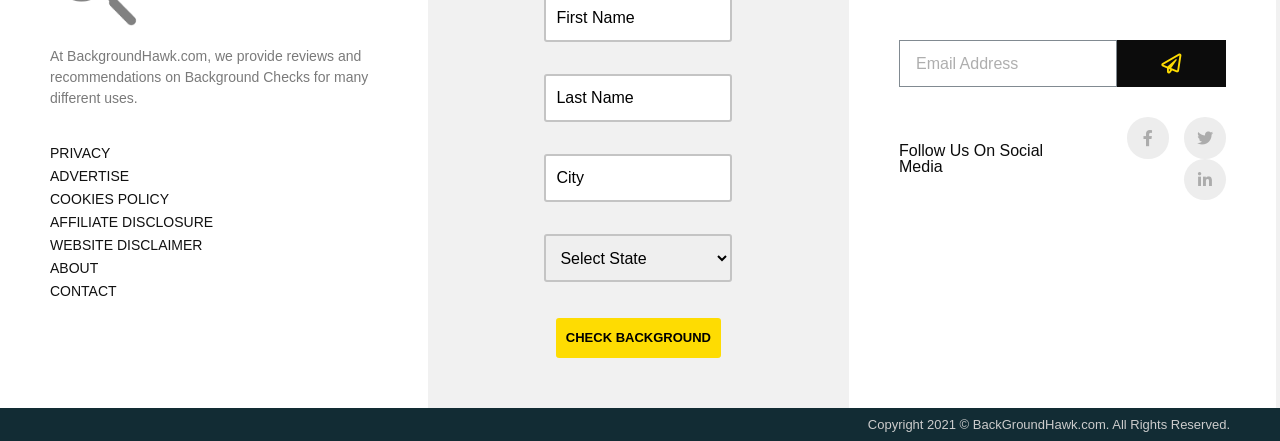How many social media links are present?
Using the screenshot, give a one-word or short phrase answer.

3